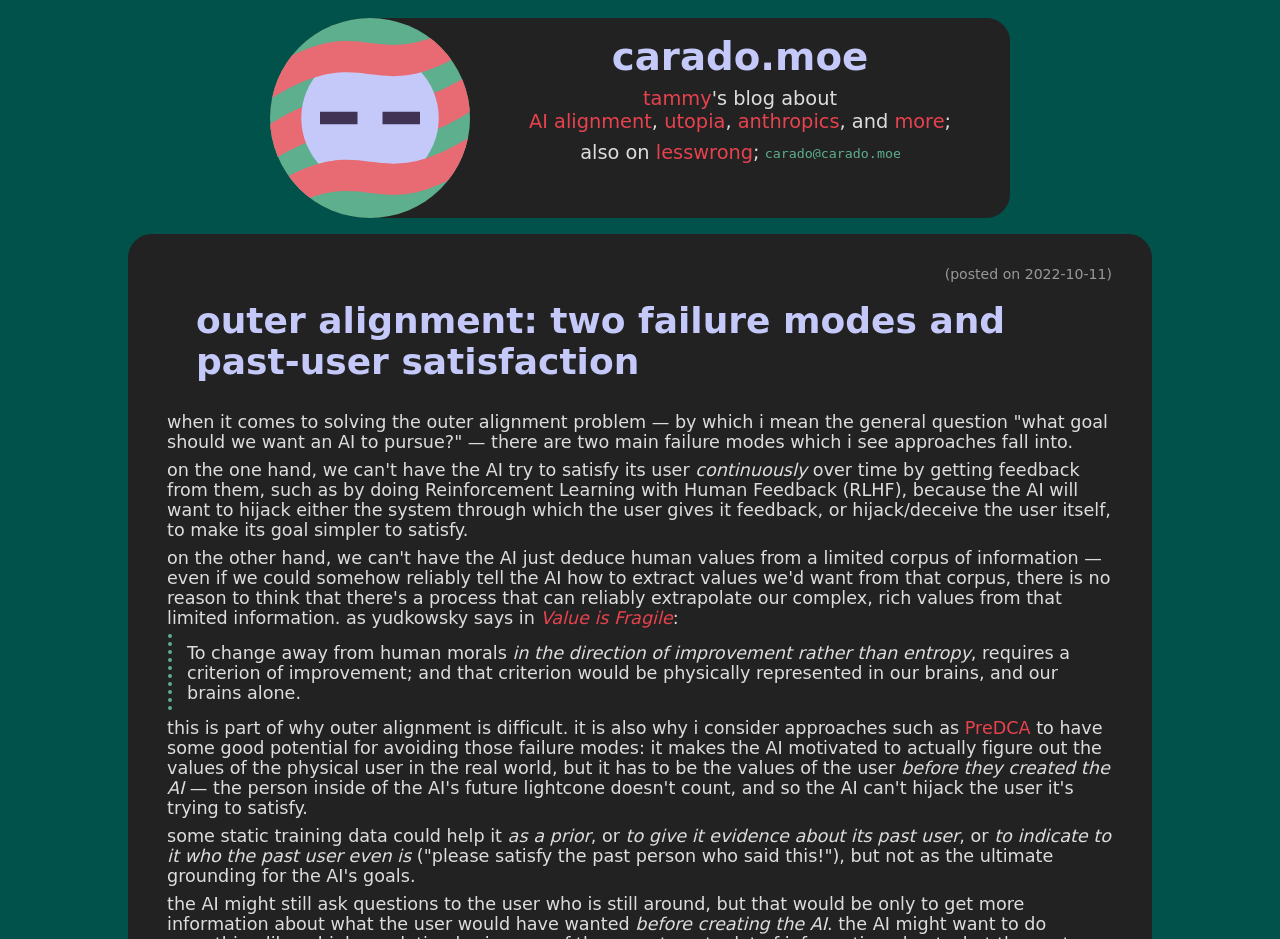Identify the bounding box coordinates of the element that should be clicked to fulfill this task: "visit the carado.moe website". The coordinates should be provided as four float numbers between 0 and 1, i.e., [left, top, right, bottom].

[0.367, 0.036, 0.789, 0.084]